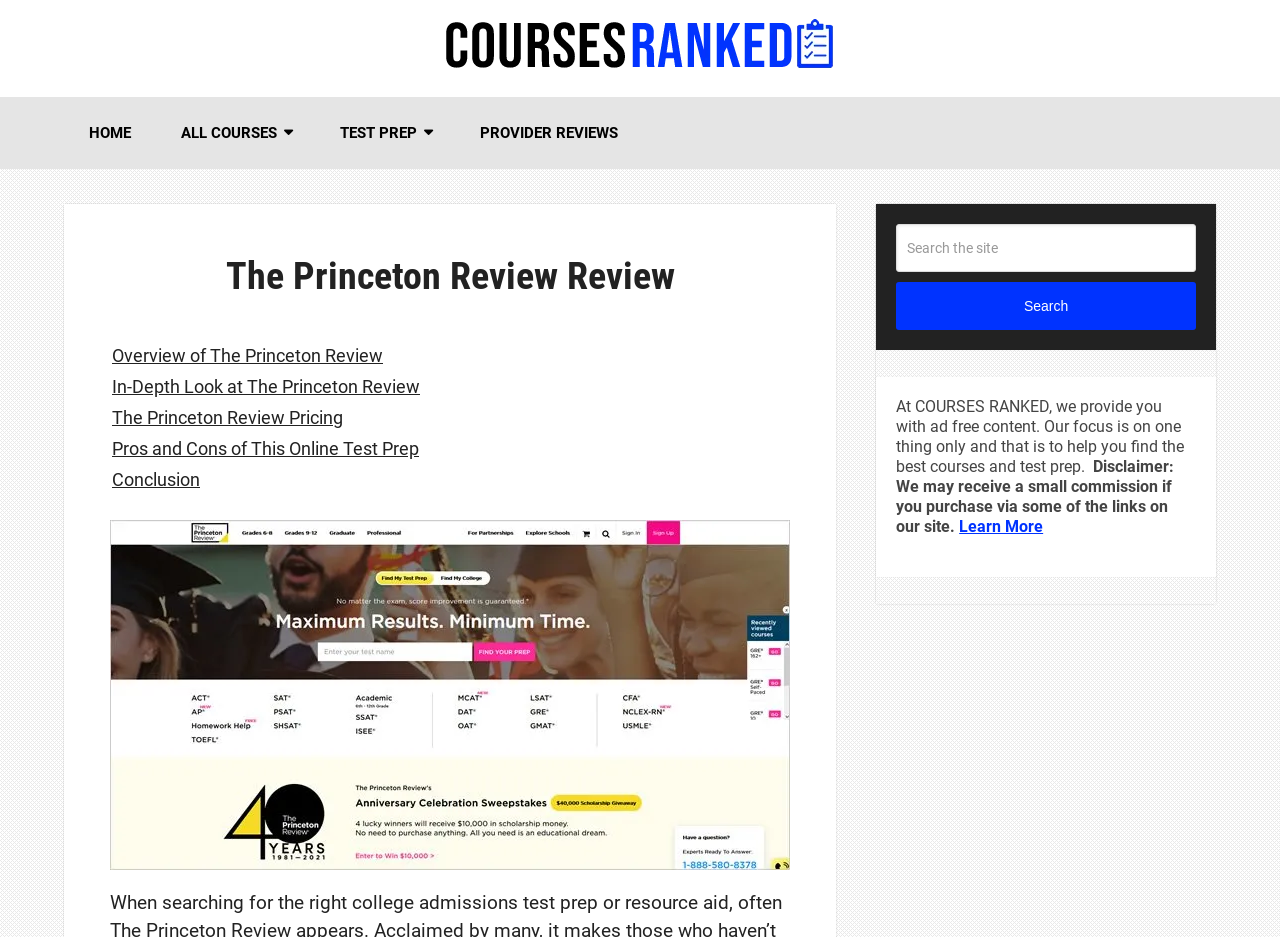Given the webpage screenshot and the description, determine the bounding box coordinates (top-left x, top-left y, bottom-right x, bottom-right y) that define the location of the UI element matching this description: List of Books

None